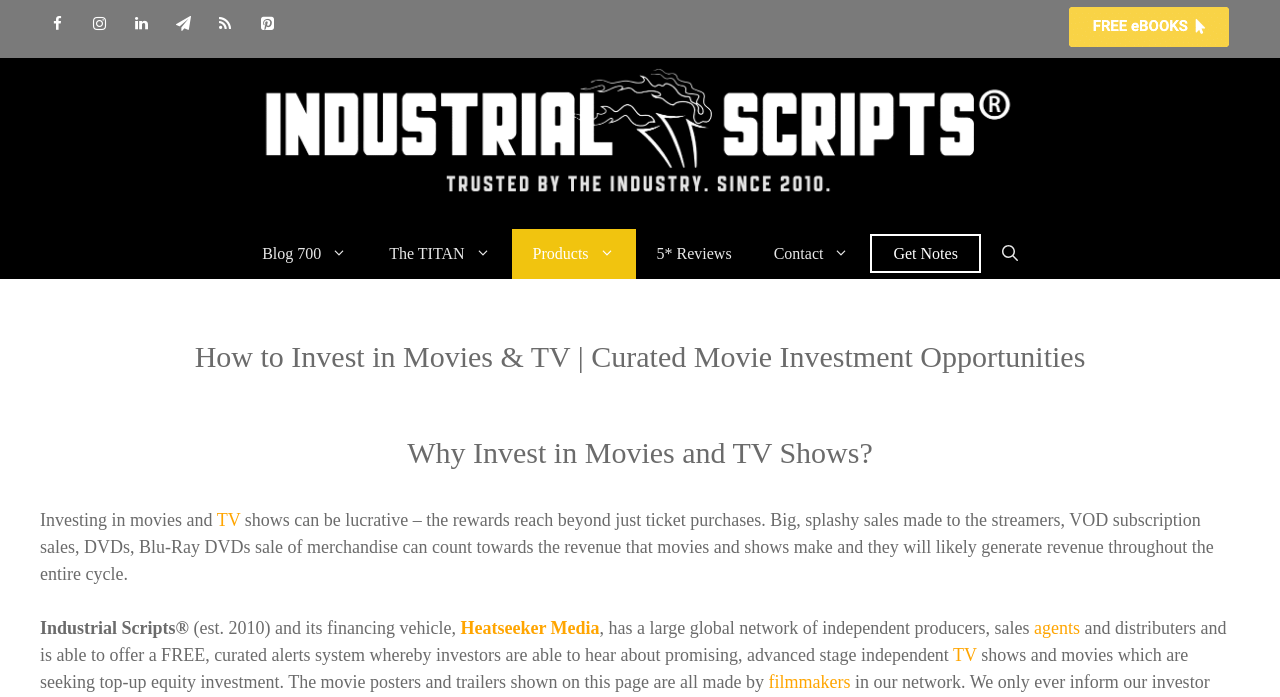What type of investment opportunities are offered?
Answer the question with as much detail as you can, using the image as a reference.

The webpage offers curated movie investment opportunities, as mentioned in the heading 'How to Invest in Movies & TV | Curated Movie Investment Opportunities' and also in the text '...hear about promising, advanced stage independent TV shows and movies which are seeking top-up equity investment'.